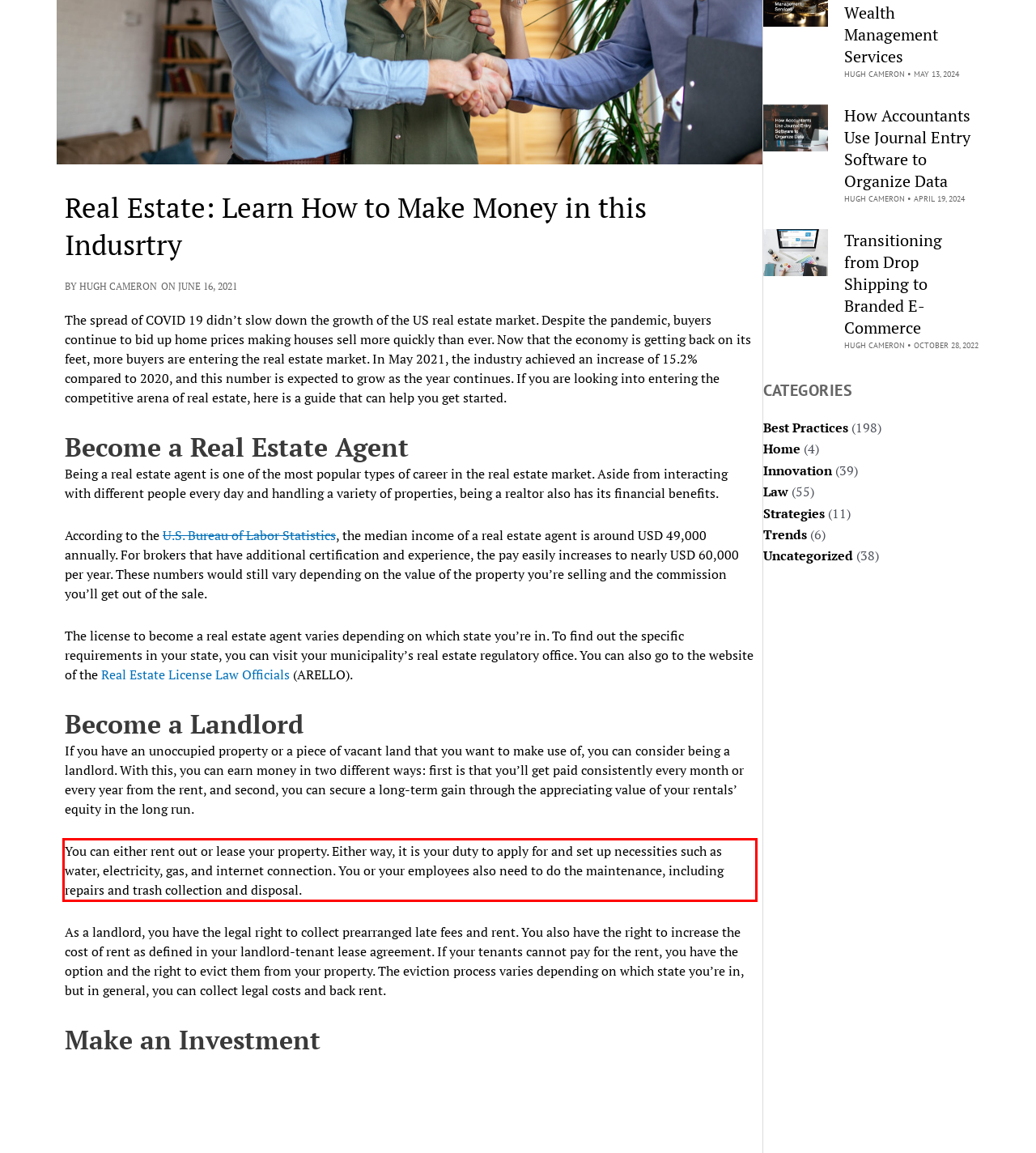You have a webpage screenshot with a red rectangle surrounding a UI element. Extract the text content from within this red bounding box.

You can either rent out or lease your property. Either way, it is your duty to apply for and set up necessities such as water, electricity, gas, and internet connection. You or your employees also need to do the maintenance, including repairs and trash collection and disposal.